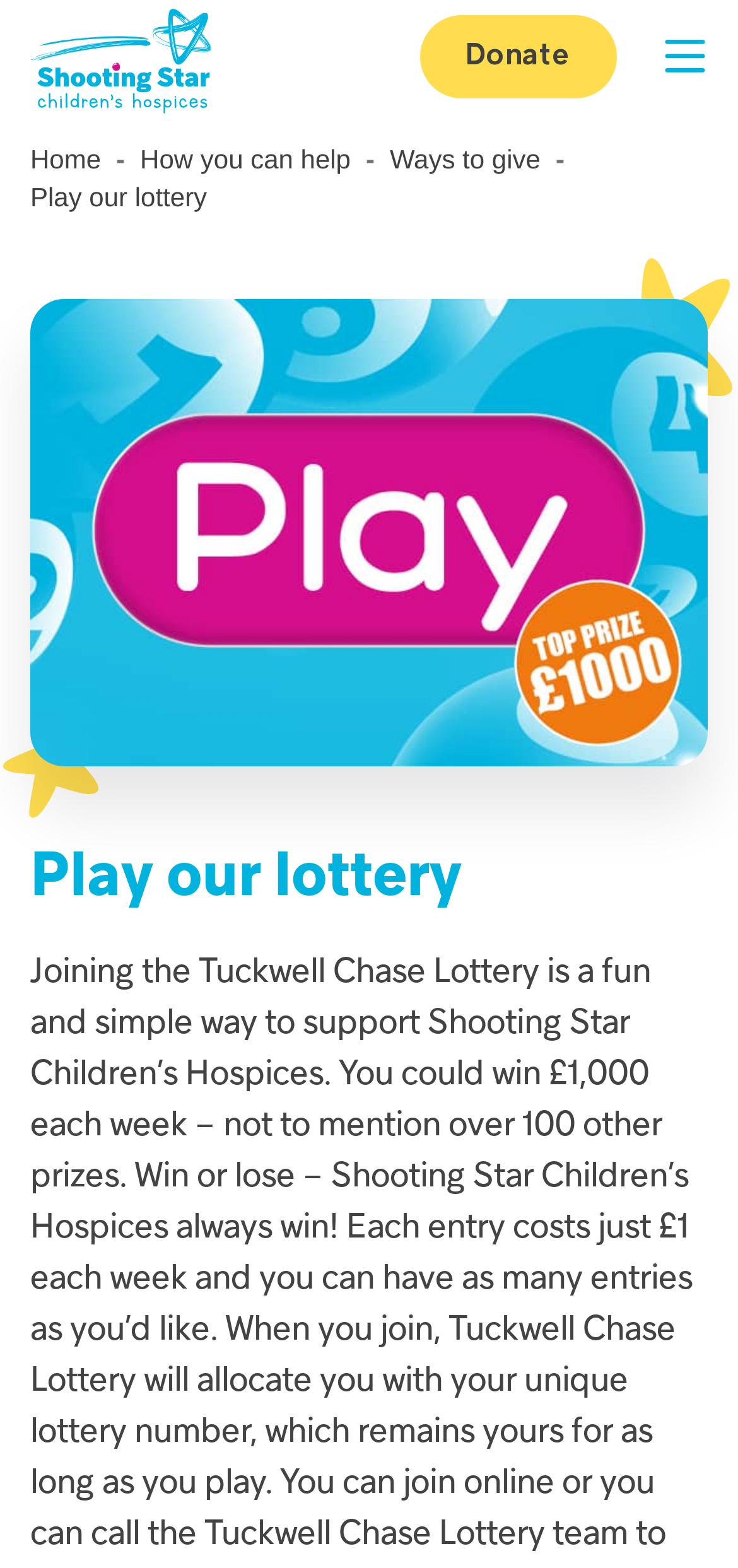Explain the webpage's layout and main content in detail.

The webpage is about Shooting Star Children's Hospices and their lottery. At the top left, there is a link to the hospice's main page, accompanied by a small image. To the right of this, there is a link to donate. A button to open a mobile menu is located at the top right corner, also featuring an image.

Below the top section, there is a navigation bar with a breadcrumb trail. This navigation bar spans the entire width of the page and contains links to the home page, "How you can help", and "Ways to give", separated by a hyphen. The current page, "Play our lottery", is highlighted in this navigation bar.

The main content of the page is headed by a large heading that reads "Play our lottery". There are two images on the page, one located at the top left and the other at the bottom right. The top left image is relatively small, while the bottom right image takes up a significant portion of the page.

The page appears to be promoting the hospice's lottery, which costs £1 a week and offers 100 cash prizes up to £1,000.